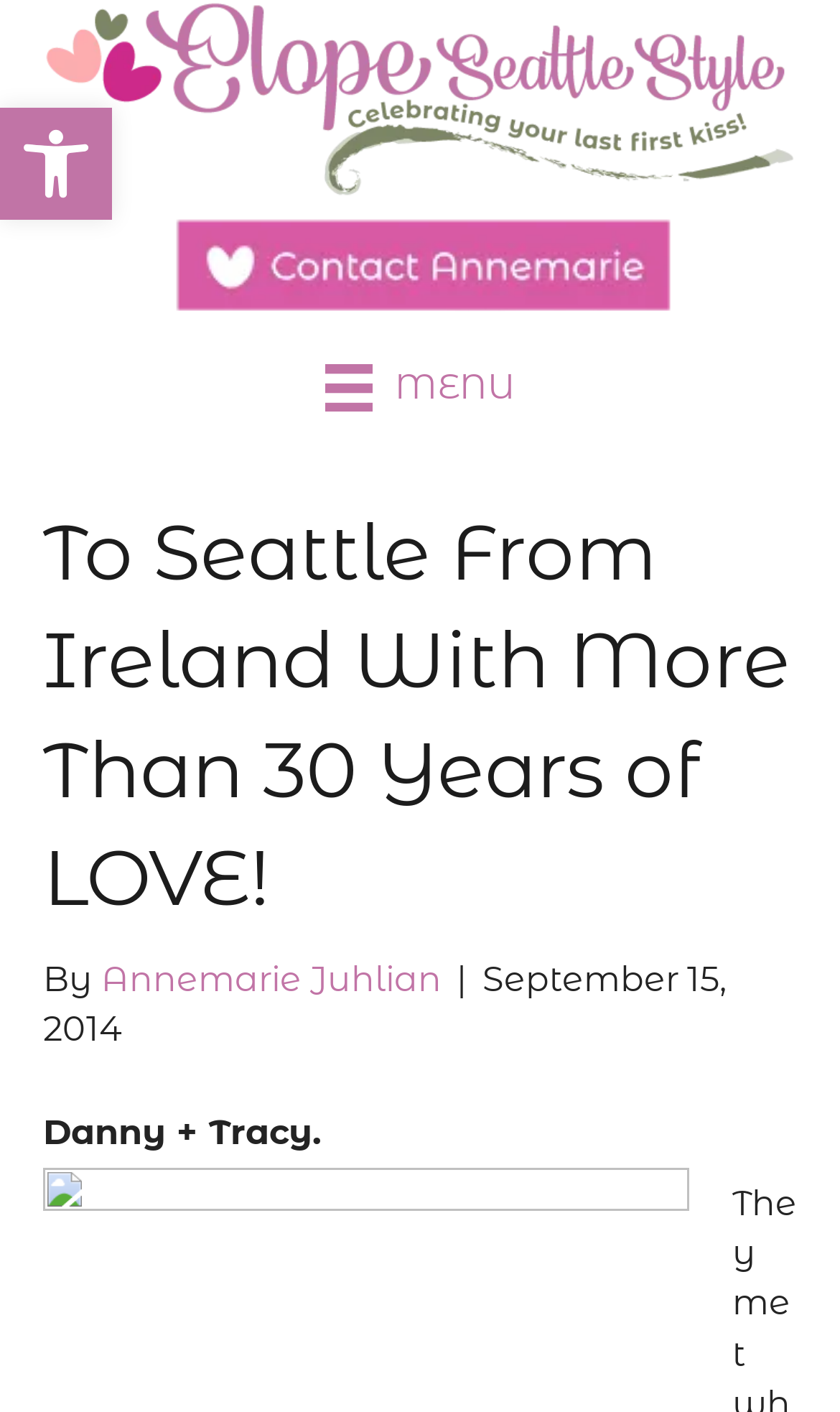What is the name of the website?
By examining the image, provide a one-word or phrase answer.

Elope Seattle Style